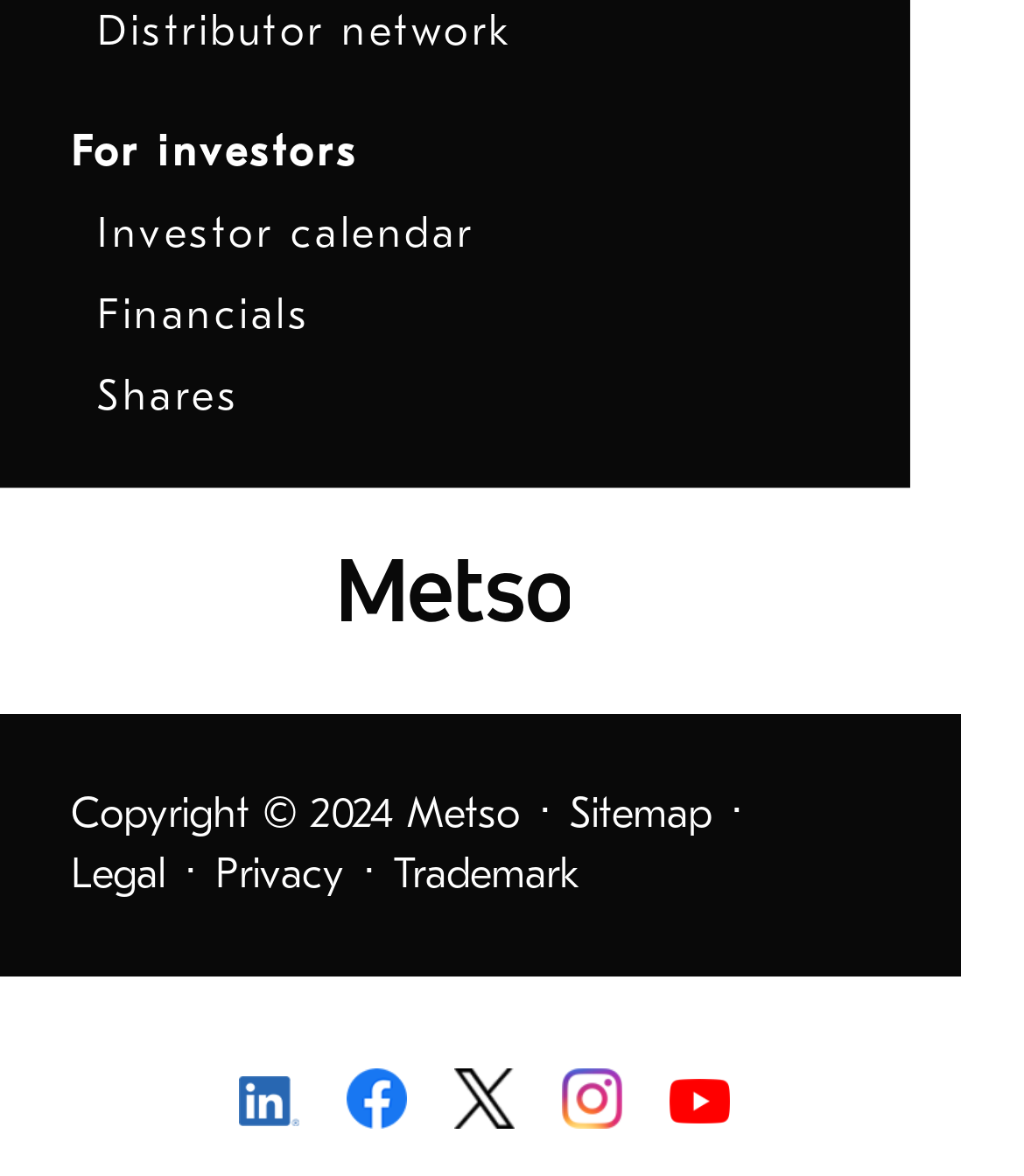How many links are there in the top section?
Based on the image, answer the question with as much detail as possible.

I looked at the top section of the webpage and found five links: 'Distributor network', 'For investors', 'Investor calendar', 'Financials', and 'Shares'.